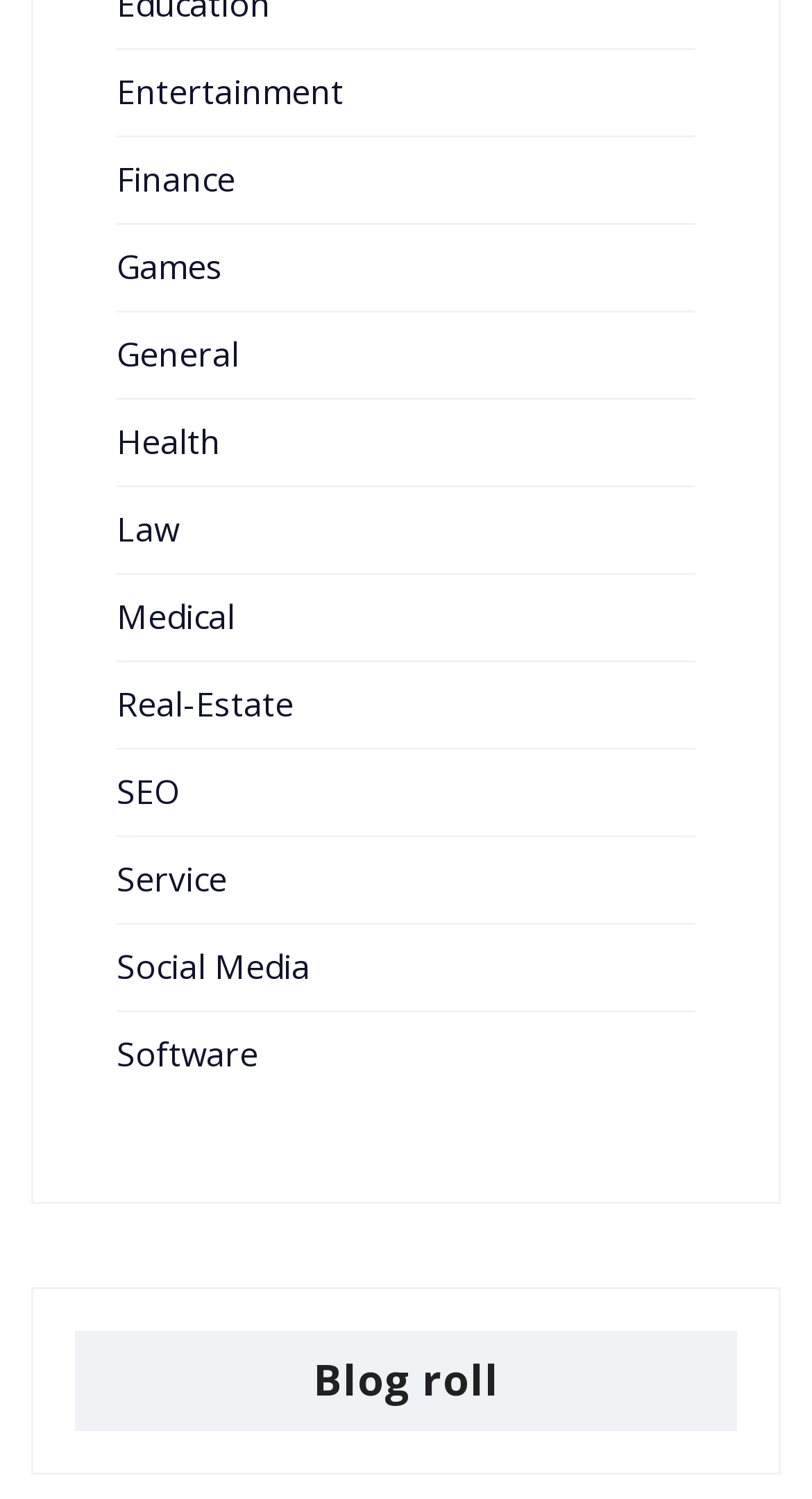Pinpoint the bounding box coordinates of the clickable element needed to complete the instruction: "Click on 'Wasp nest removal in North Weald, 01277 887 502 The Expert solution. Essex pest control.'". The coordinates should be provided as four float numbers between 0 and 1: [left, top, right, bottom].

None